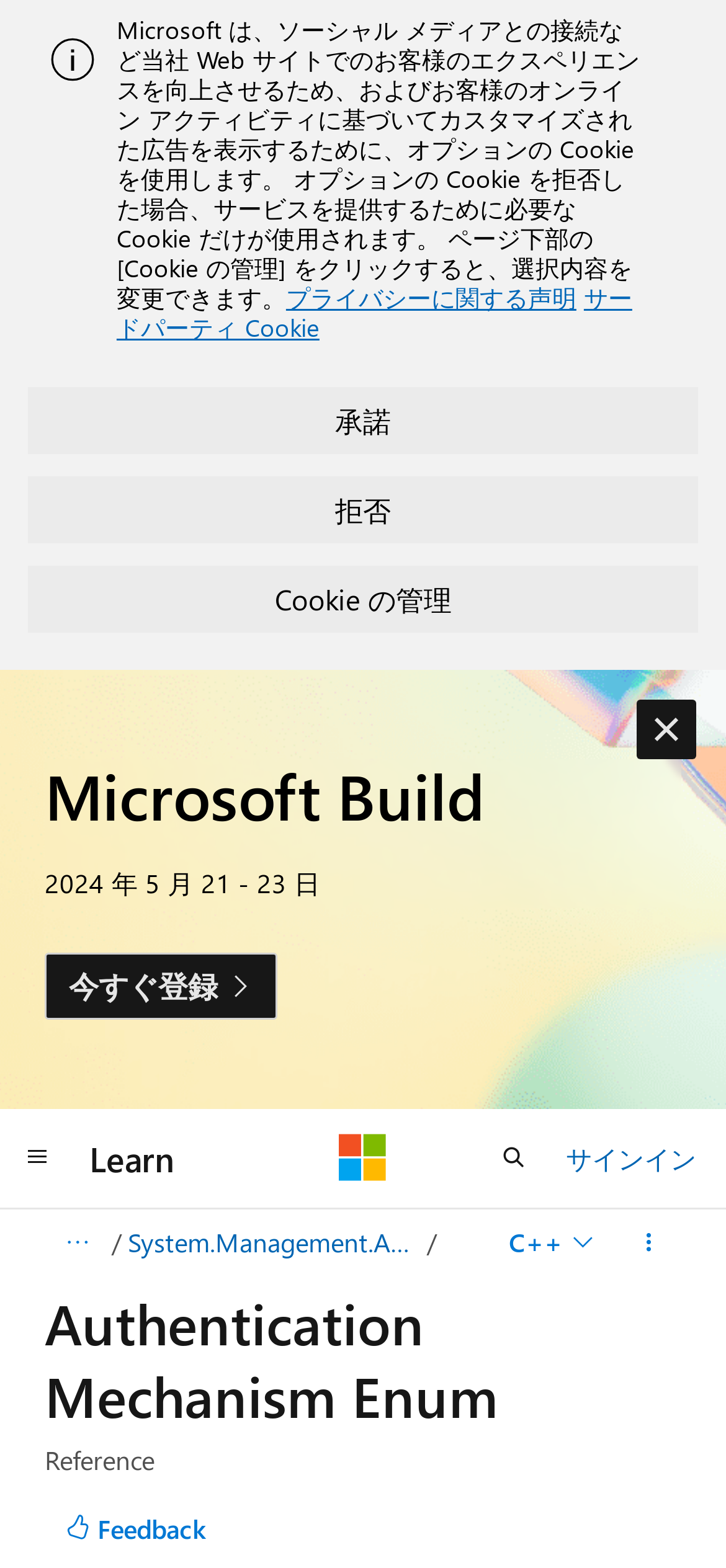Determine the bounding box of the UI component based on this description: "サインイン". The bounding box coordinates should be four float values between 0 and 1, i.e., [left, top, right, bottom].

[0.779, 0.723, 0.959, 0.754]